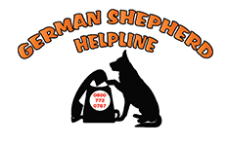Detail all significant aspects of the image you see.

The image represents the logo of the "German Shepherd Helpline," featuring the organization's name prominently displayed in a bold, orange font at the top. Below the text, an illustration depicts a silhouette of a German Shepherd next to a phone, symbolizing assistance and outreach for those in need. The phone's display shows the helpline number, "0800 772 0767," underscoring the urgency of help for dogs in distress or abusive situations. This logo serves as a visual anchor for the helpline's mission to support and protect German Shepherds, encouraging the public to take action when witnessing animal neglect or abuse.